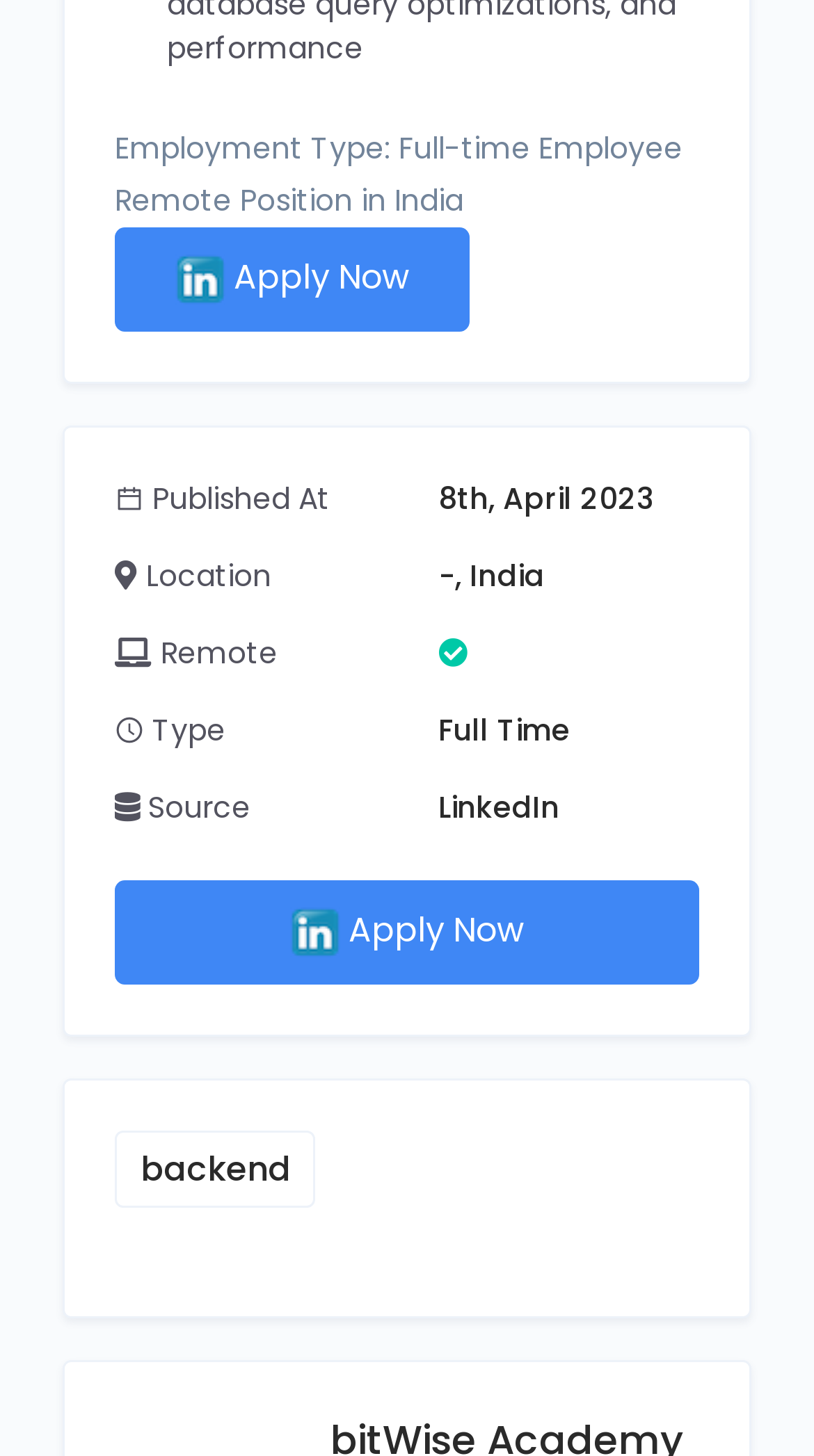Please predict the bounding box coordinates (top-left x, top-left y, bottom-right x, bottom-right y) for the UI element in the screenshot that fits the description: backend

[0.141, 0.777, 0.388, 0.83]